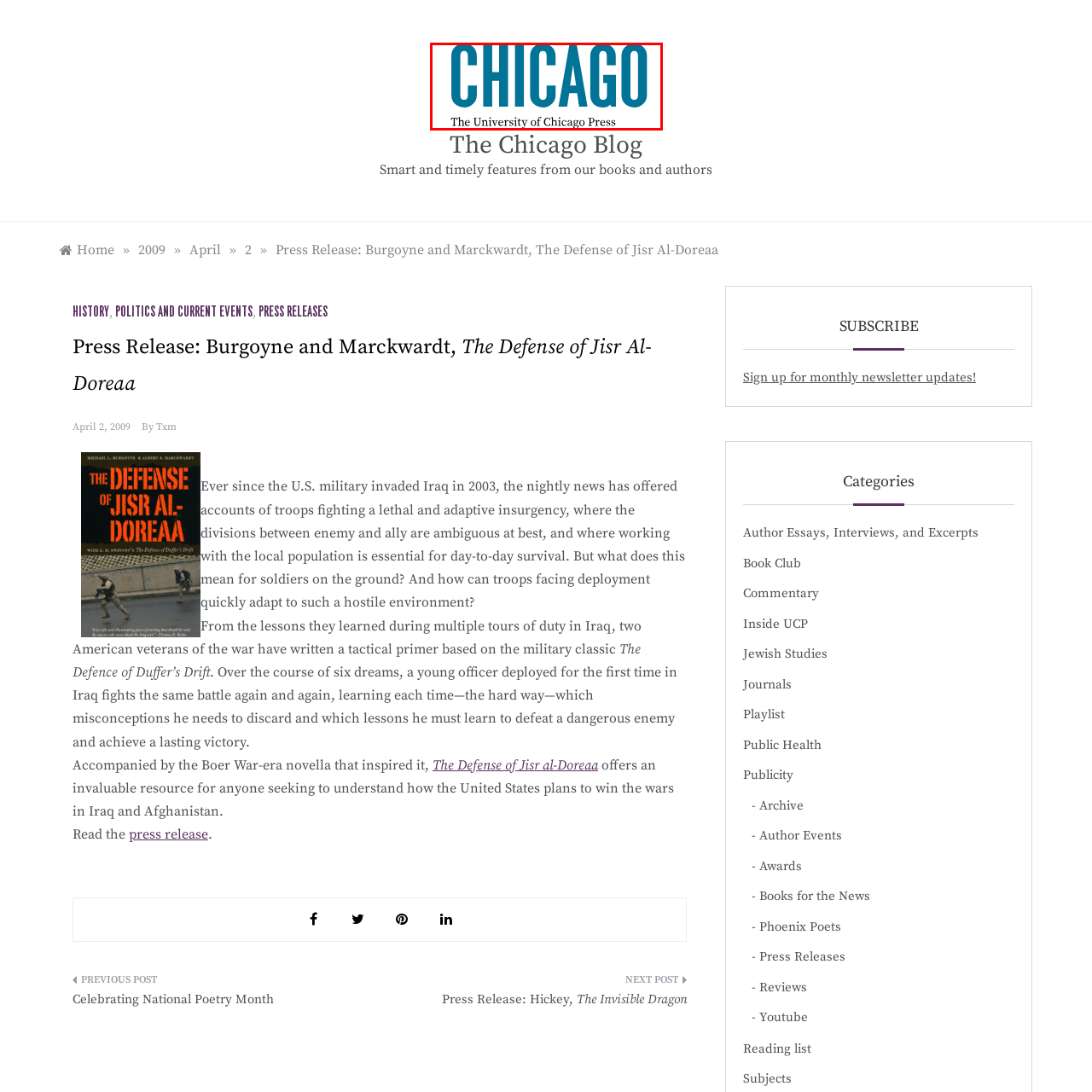Describe extensively the image that is contained within the red box.

The image prominently features the word "CHICAGO" in large, bold typography, symbolizing the University of Chicago Press. Beneath this striking title, a smaller caption reads "The University of Chicago Press," providing context about the institution associated with the publication. This graphic serves as a visual anchor for readers engaging with content related to press releases, showcasing the university's commitment to academic discourse and literary contributions. The overall design reflects a scholarly aesthetic, inviting individuals to explore further insights into topics such as history, politics, and various disciplines through the press’s published works.